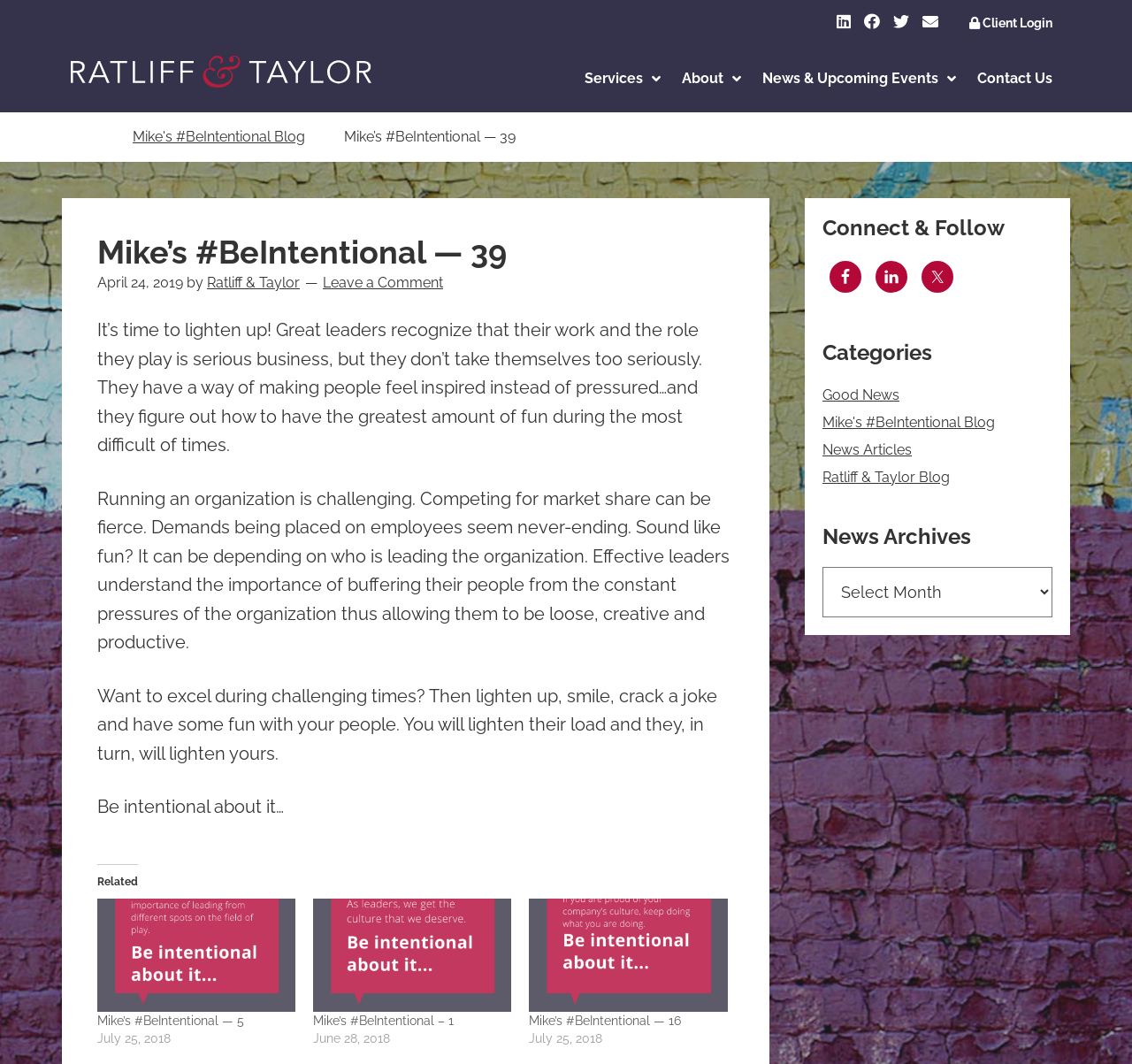Please respond to the question using a single word or phrase:
What is the name of the blog?

Mike's #BeIntentional Blog